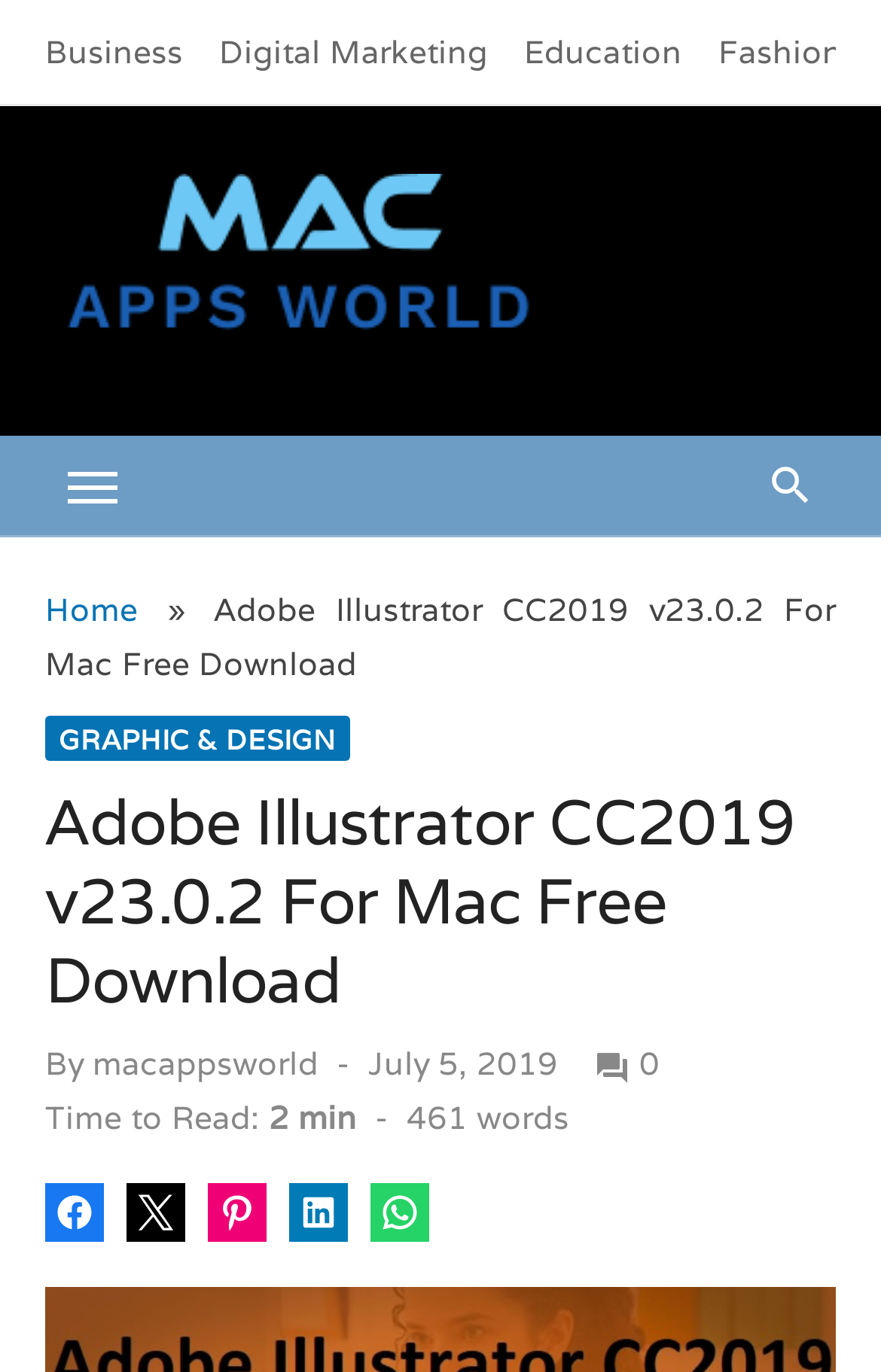Answer the question using only one word or a concise phrase: How many sharing options are available?

5